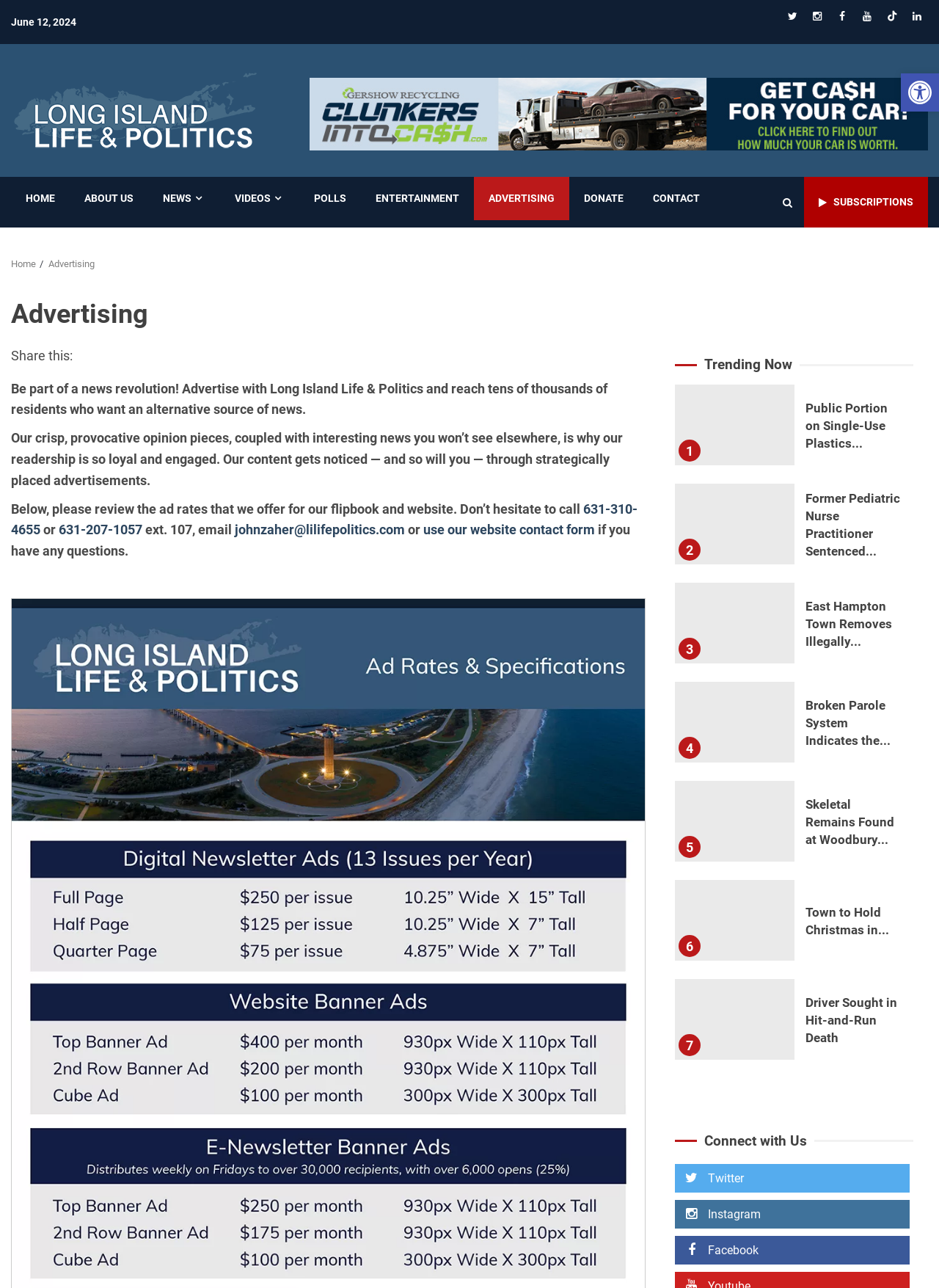Locate the bounding box coordinates of the UI element described by: "Open toolbar Accessibility Tools". Provide the coordinates as four float numbers between 0 and 1, formatted as [left, top, right, bottom].

[0.959, 0.057, 1.0, 0.087]